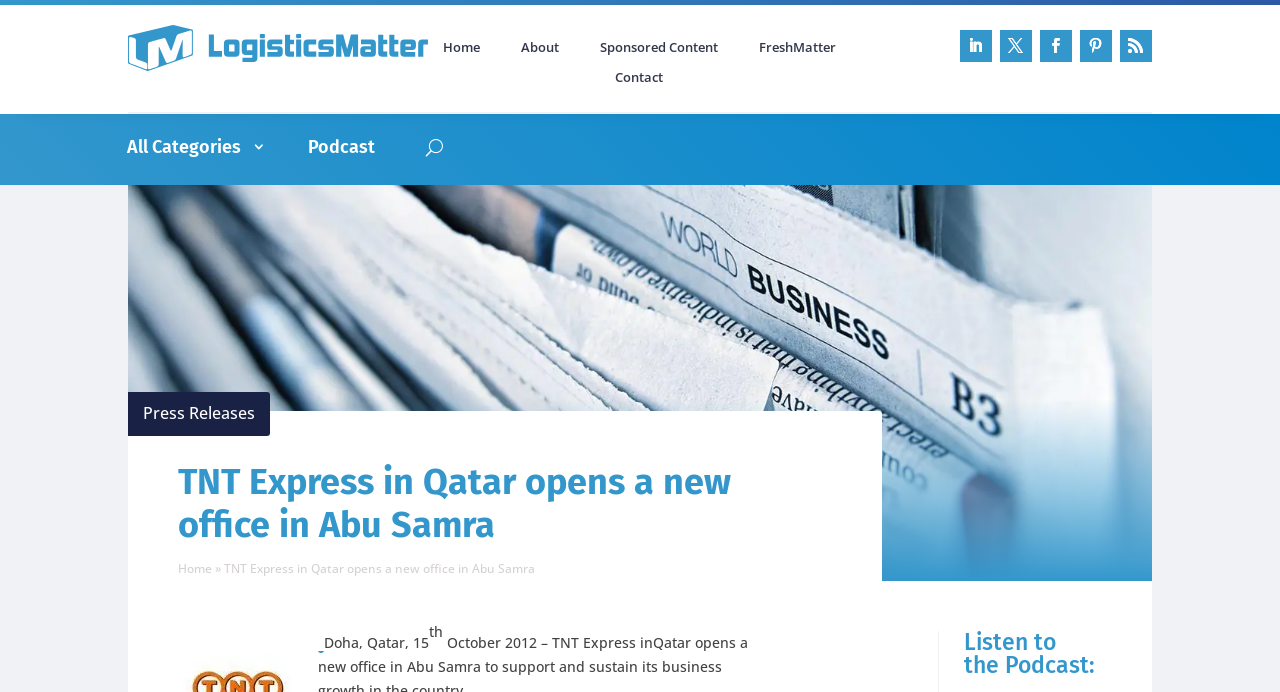Find the bounding box coordinates of the area that needs to be clicked in order to achieve the following instruction: "Click on the 'Popular' link". The coordinates should be specified as four float numbers between 0 and 1, i.e., [left, top, right, bottom].

None